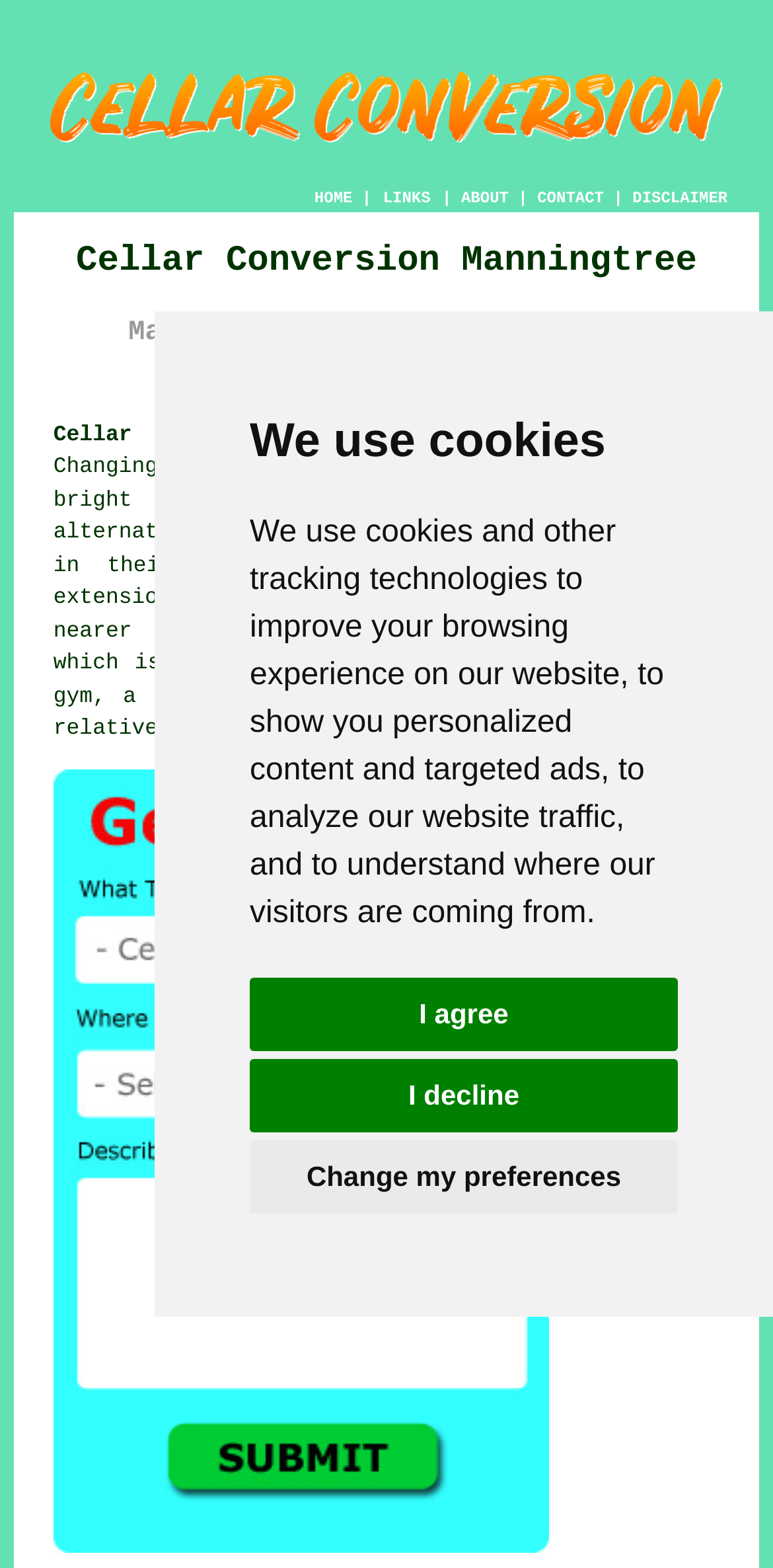Please determine the bounding box coordinates for the element that should be clicked to follow these instructions: "Click the ABOUT link".

[0.597, 0.122, 0.658, 0.133]